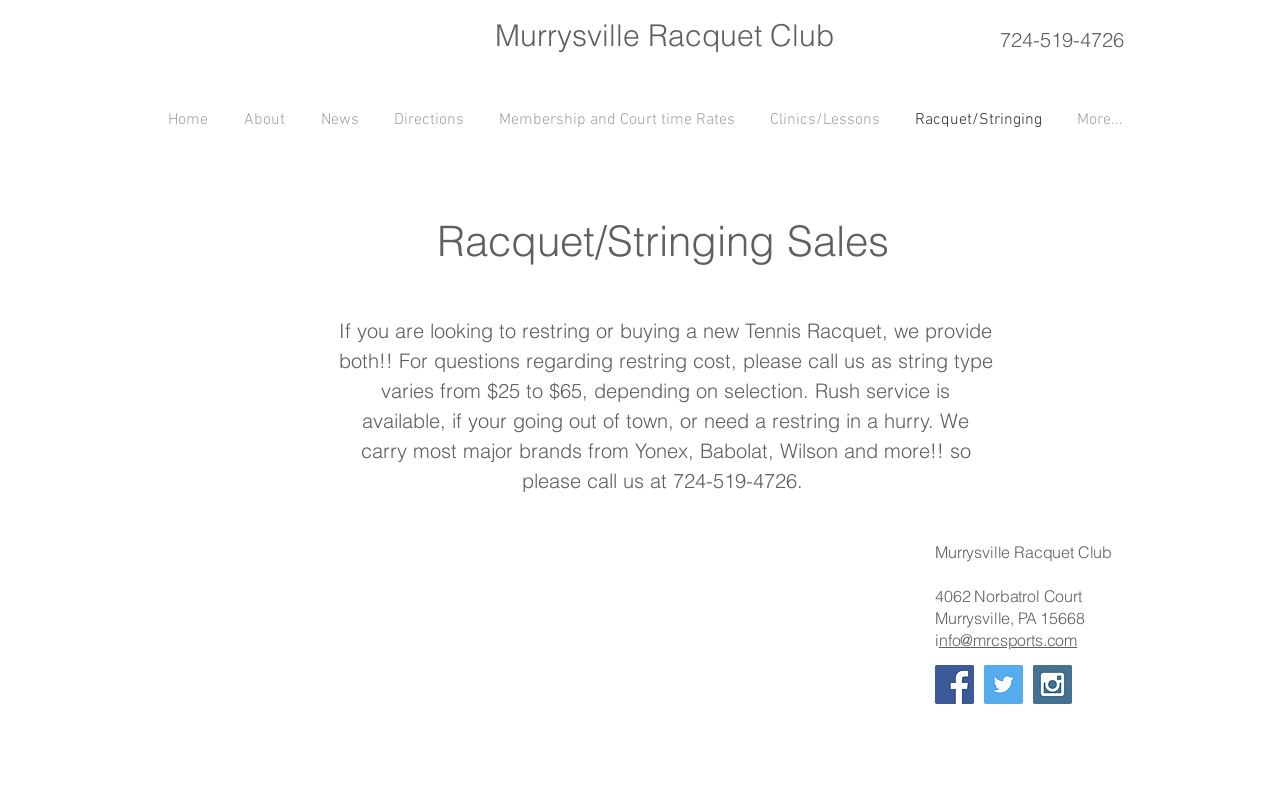Given the webpage screenshot, identify the bounding box of the UI element that matches this description: "Membership and Court time Rates".

[0.376, 0.102, 0.588, 0.202]